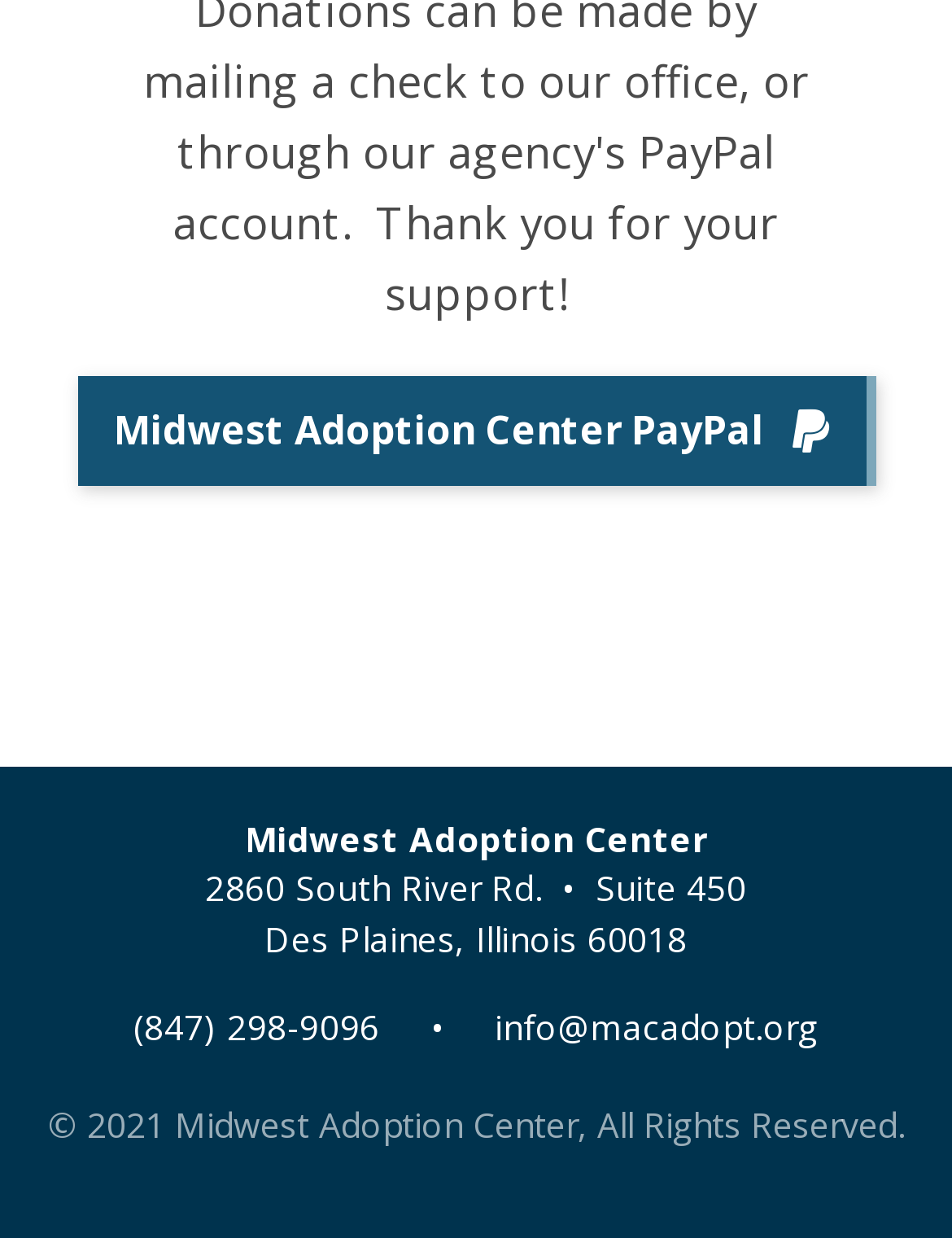Given the description of a UI element: "(847) 298-9096", identify the bounding box coordinates of the matching element in the webpage screenshot.

[0.14, 0.81, 0.399, 0.848]